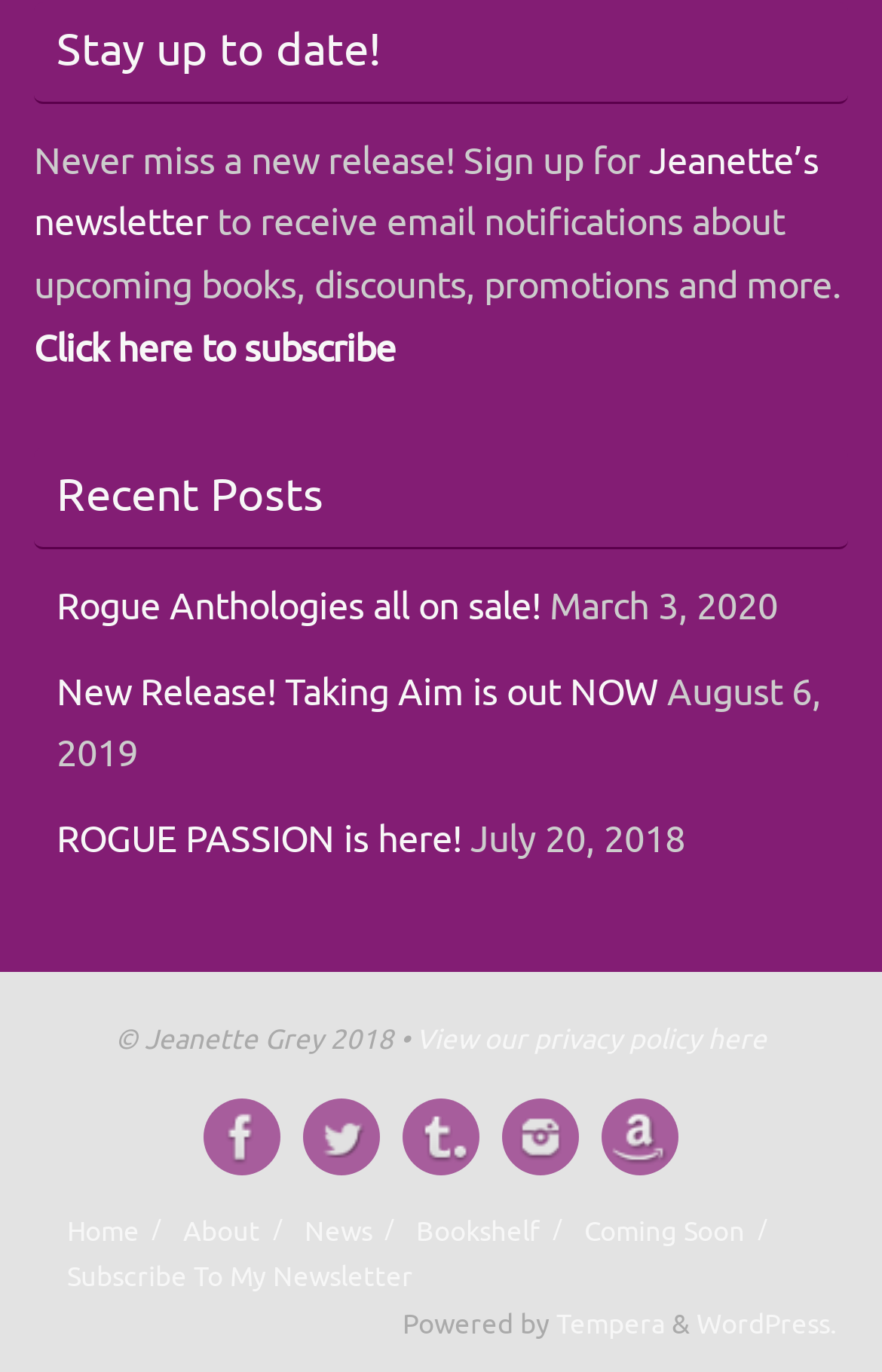Locate the bounding box of the UI element with the following description: "Subscribe To My Newsletter".

[0.076, 0.918, 0.469, 0.945]